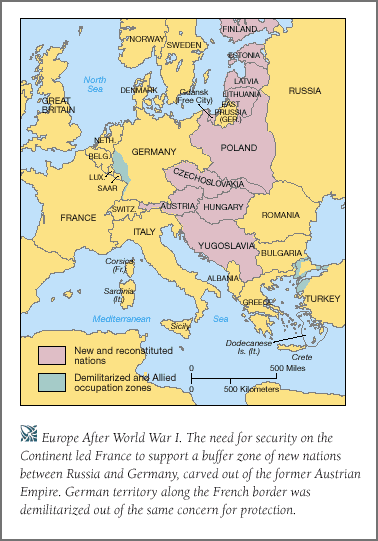Analyze the image and answer the question with as much detail as possible: 
What is the main focus of the map?

The main focus of the map 'Europe After World War I' is to illustrate the complex reconfiguration of European borders, emphasizing the necessity for a new order and the establishment of national identities post-conflict, showcasing the significant territorial changes in the aftermath of the war.